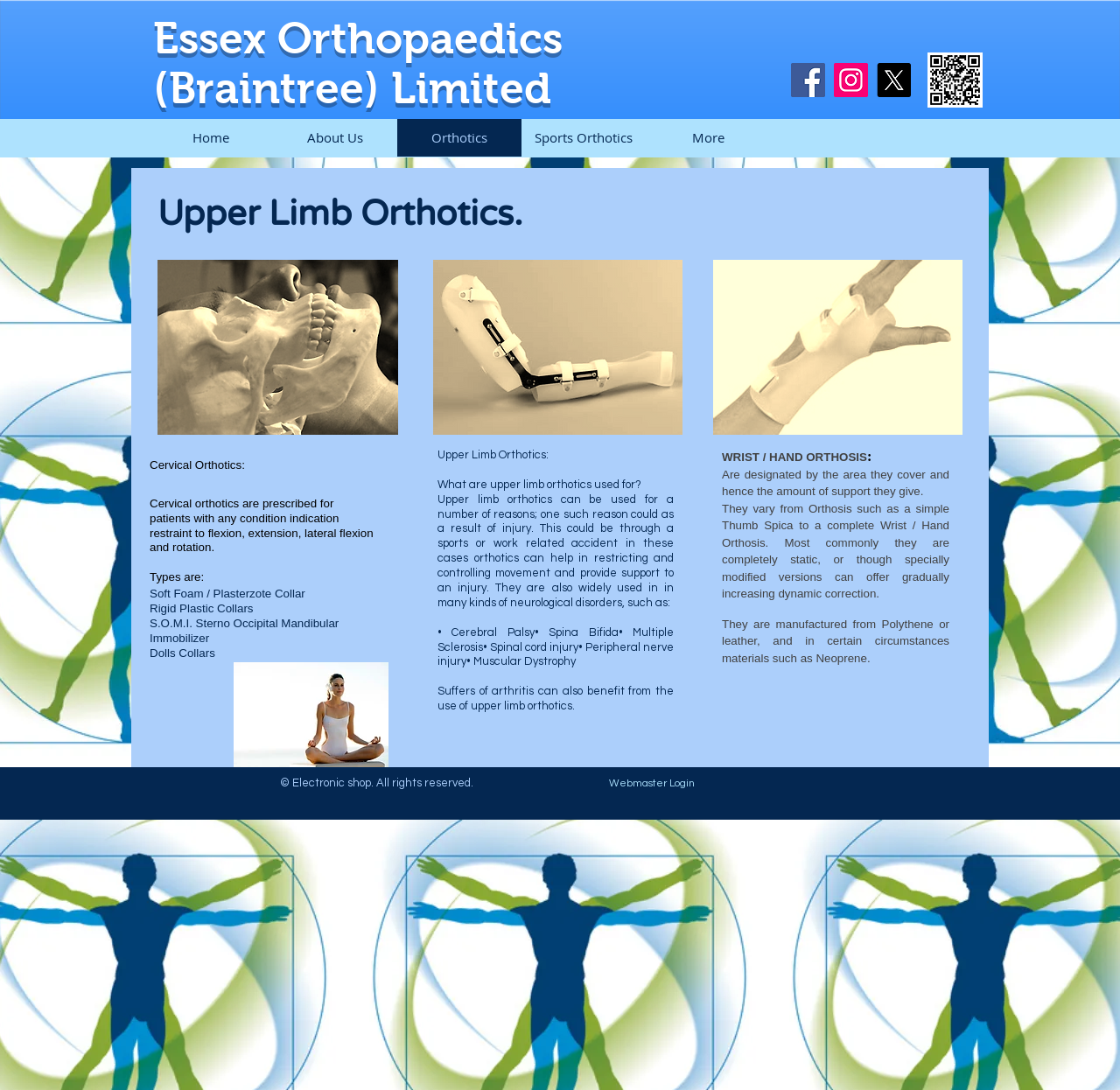Please provide a one-word or short phrase answer to the question:
What social media platforms are available?

Facebook, Instagram